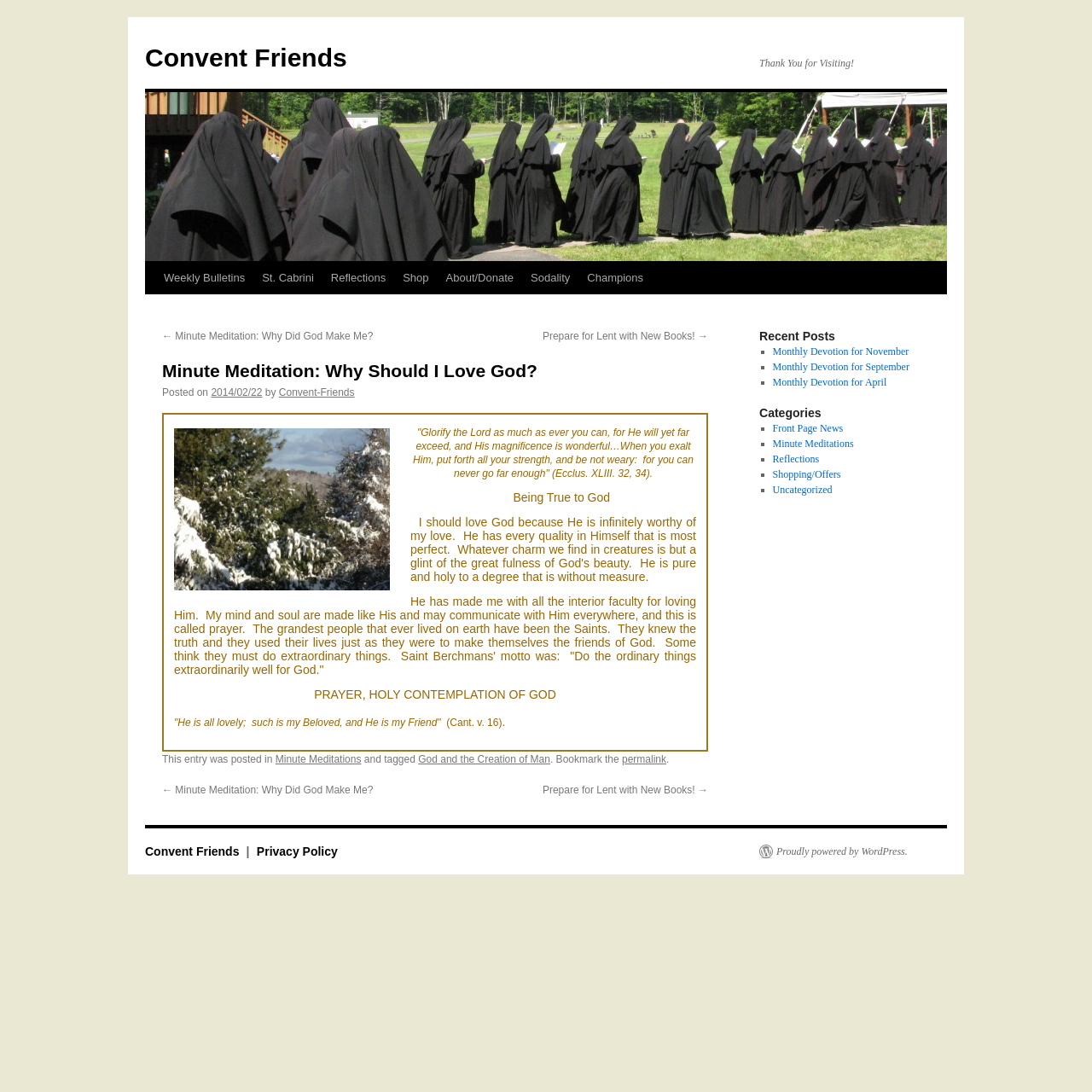Please locate the bounding box coordinates of the element that should be clicked to complete the given instruction: "Visit the 'Shop' page".

[0.361, 0.24, 0.4, 0.27]